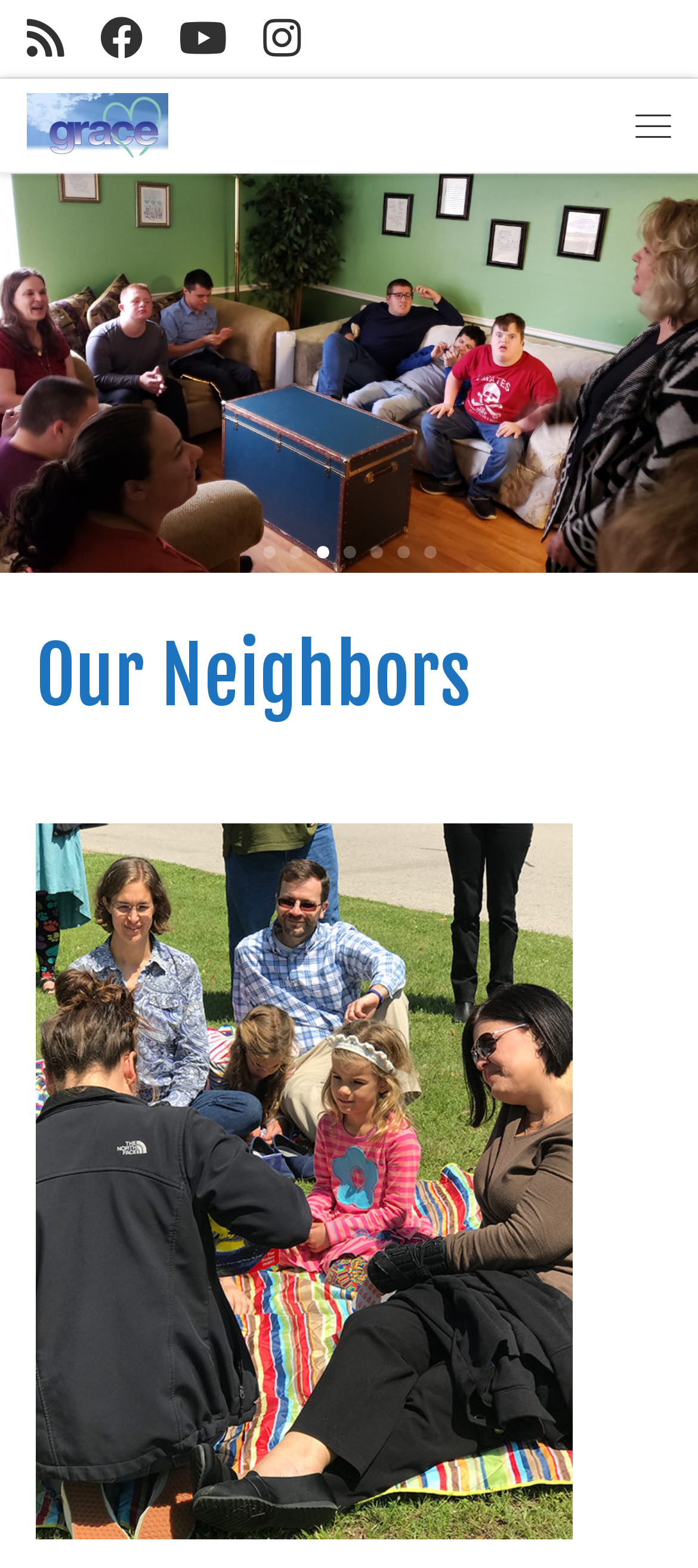How many images are there on the page?
Based on the image, answer the question with as much detail as possible.

I counted the number of images by looking at the image 'Back Home' and the image 'Little Free Library', and found that there are 2 images on the page.